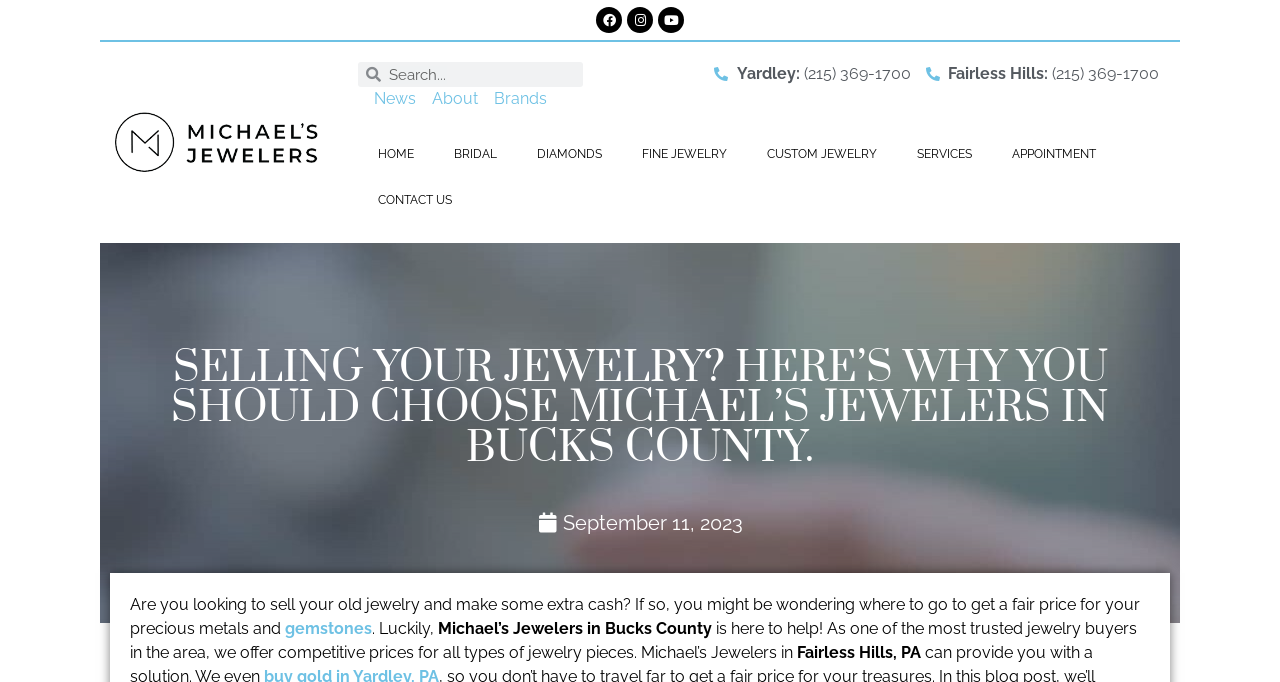Please find and report the bounding box coordinates of the element to click in order to perform the following action: "Contact Michael's Jewelers in Yardley". The coordinates should be expressed as four float numbers between 0 and 1, in the format [left, top, right, bottom].

[0.558, 0.091, 0.712, 0.126]